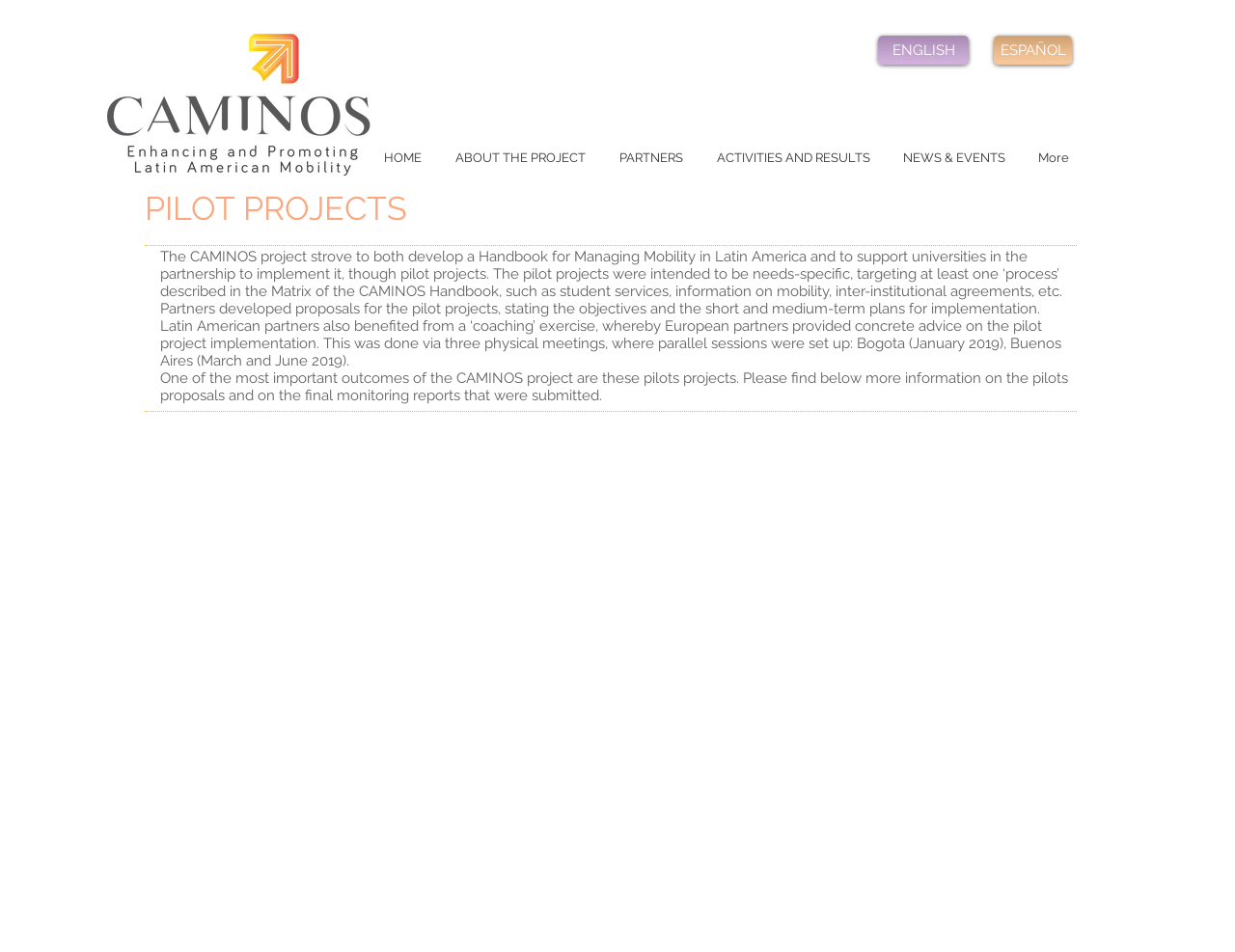From the details in the image, provide a thorough response to the question: What is the name of the university mentioned in the second pilot project?

By reading the StaticText element with the content 'Universidad de Aysén', I found that the university mentioned in the second pilot project is Universidad de Aysén.